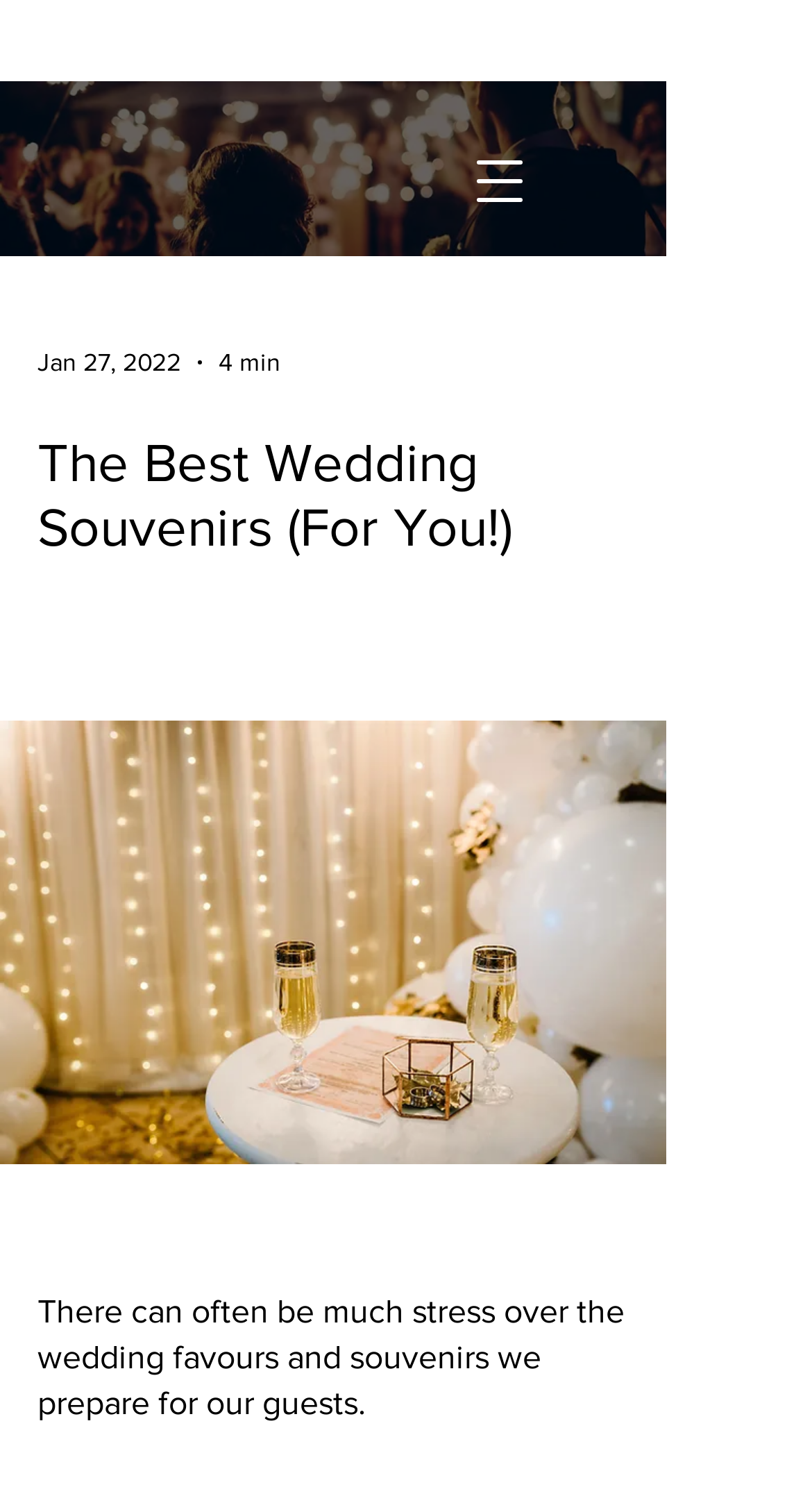Extract the main heading text from the webpage.

The Best Wedding Souvenirs (For You!)